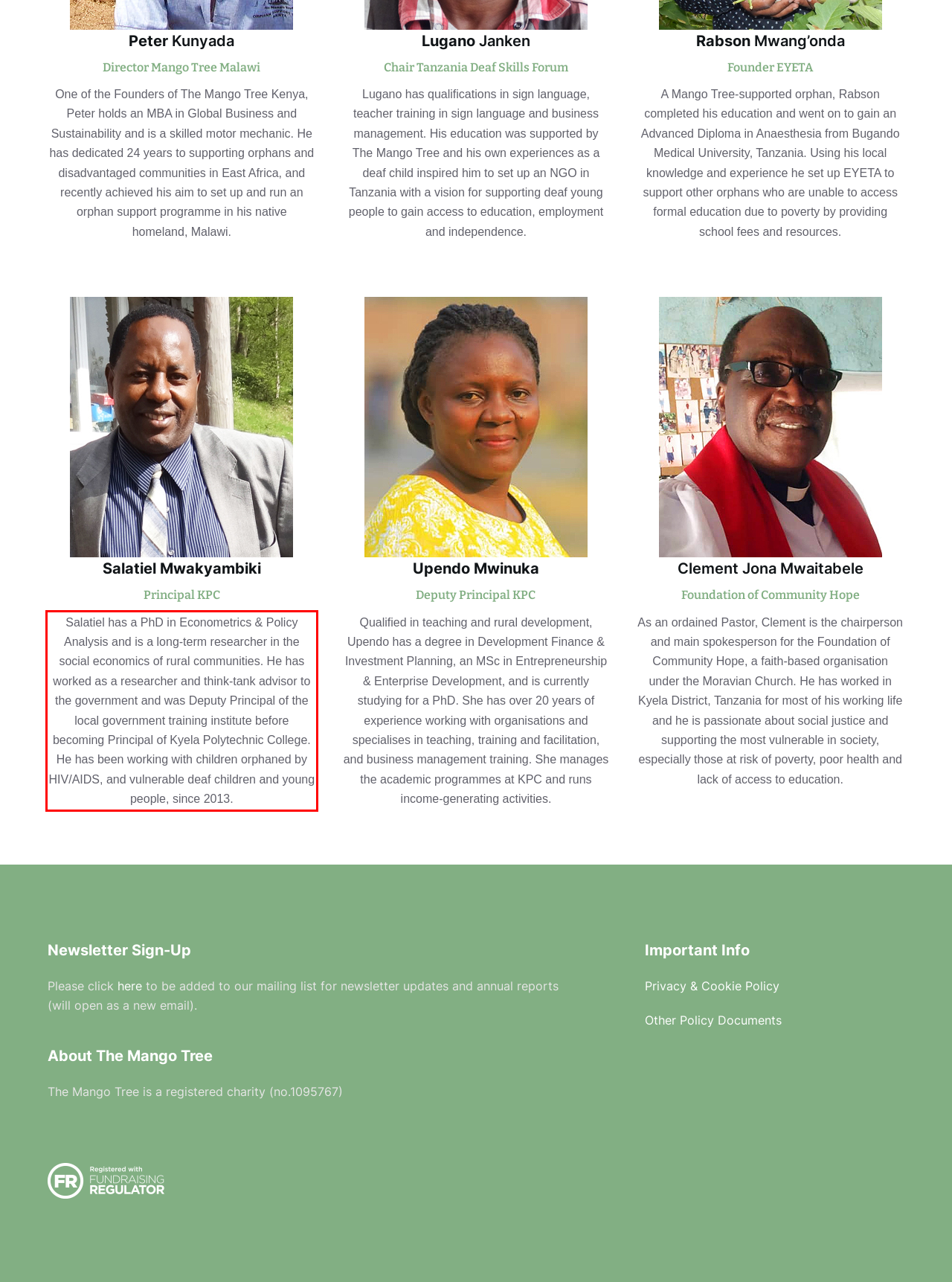By examining the provided screenshot of a webpage, recognize the text within the red bounding box and generate its text content.

Salatiel has a PhD in Econometrics & Policy Analysis and is a long-term researcher in the social economics of rural communities. He has worked as a researcher and think-tank advisor to the government and was Deputy Principal of the local government training institute before becoming Principal of Kyela Polytechnic College. He has been working with children orphaned by HIV/AIDS, and vulnerable deaf children and young people, since 2013.